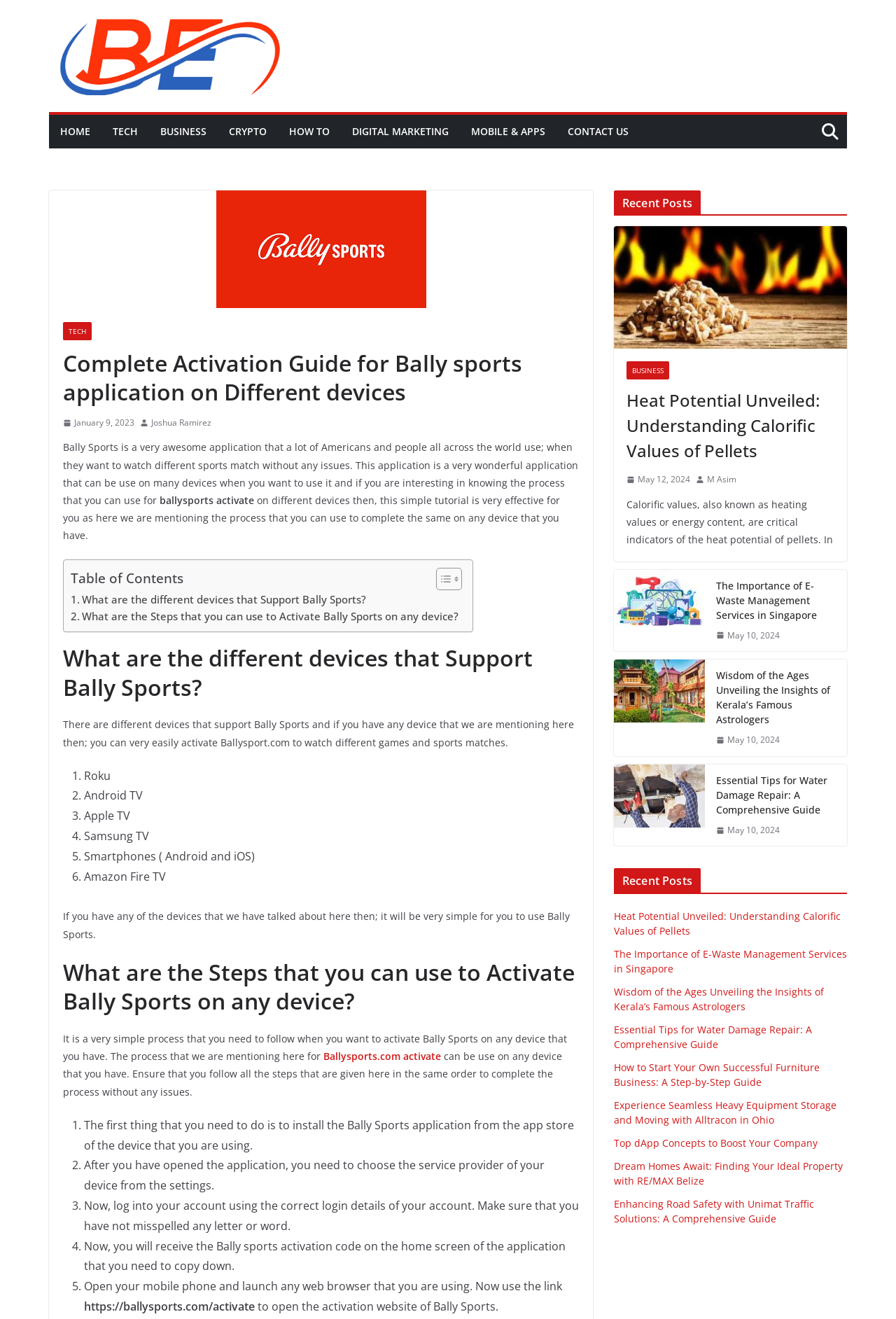What is Bally Sports?
Answer the question with a single word or phrase by looking at the picture.

A very awesome application